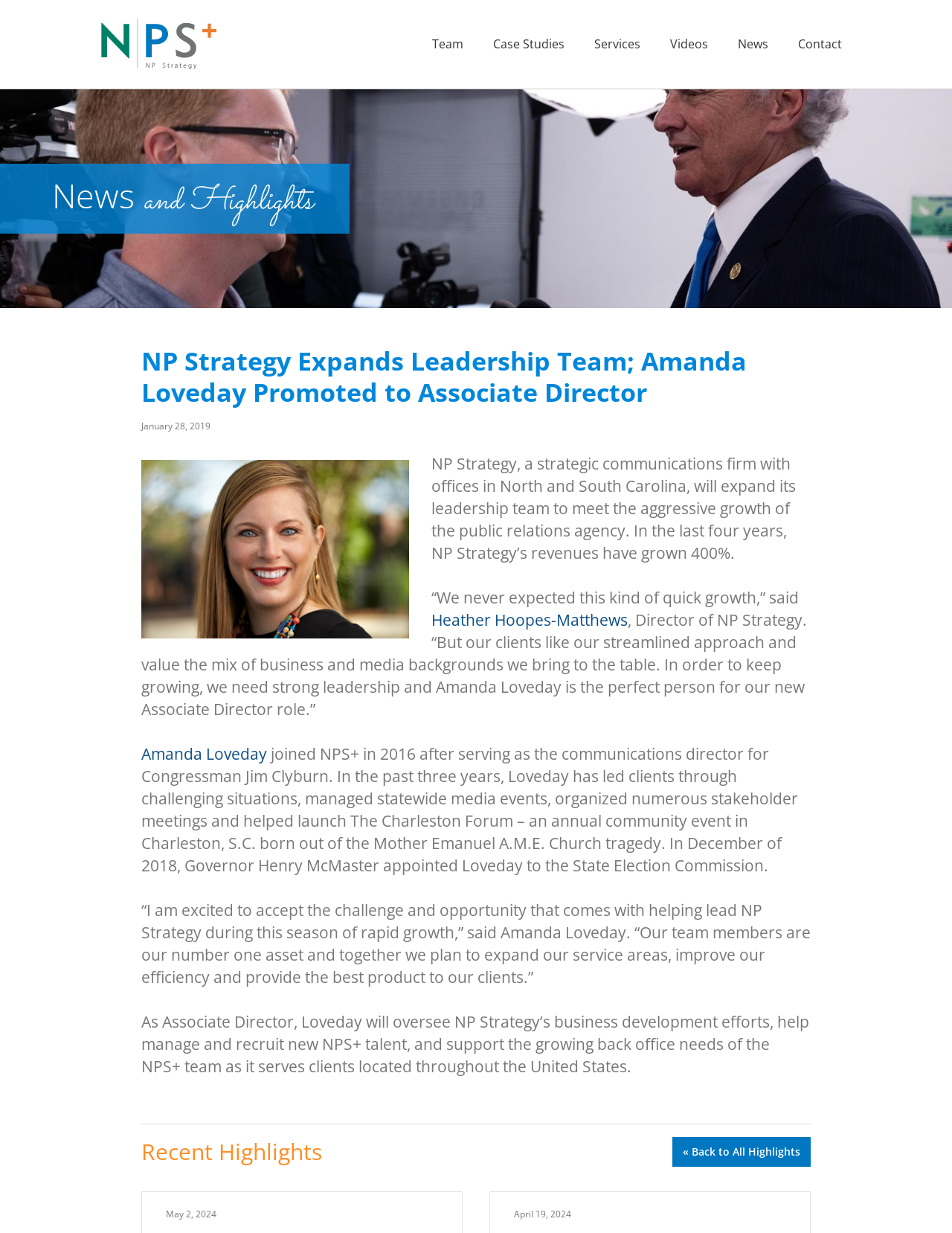Respond with a single word or phrase to the following question:
What is the name of the annual community event in Charleston, S.C.?

The Charleston Forum